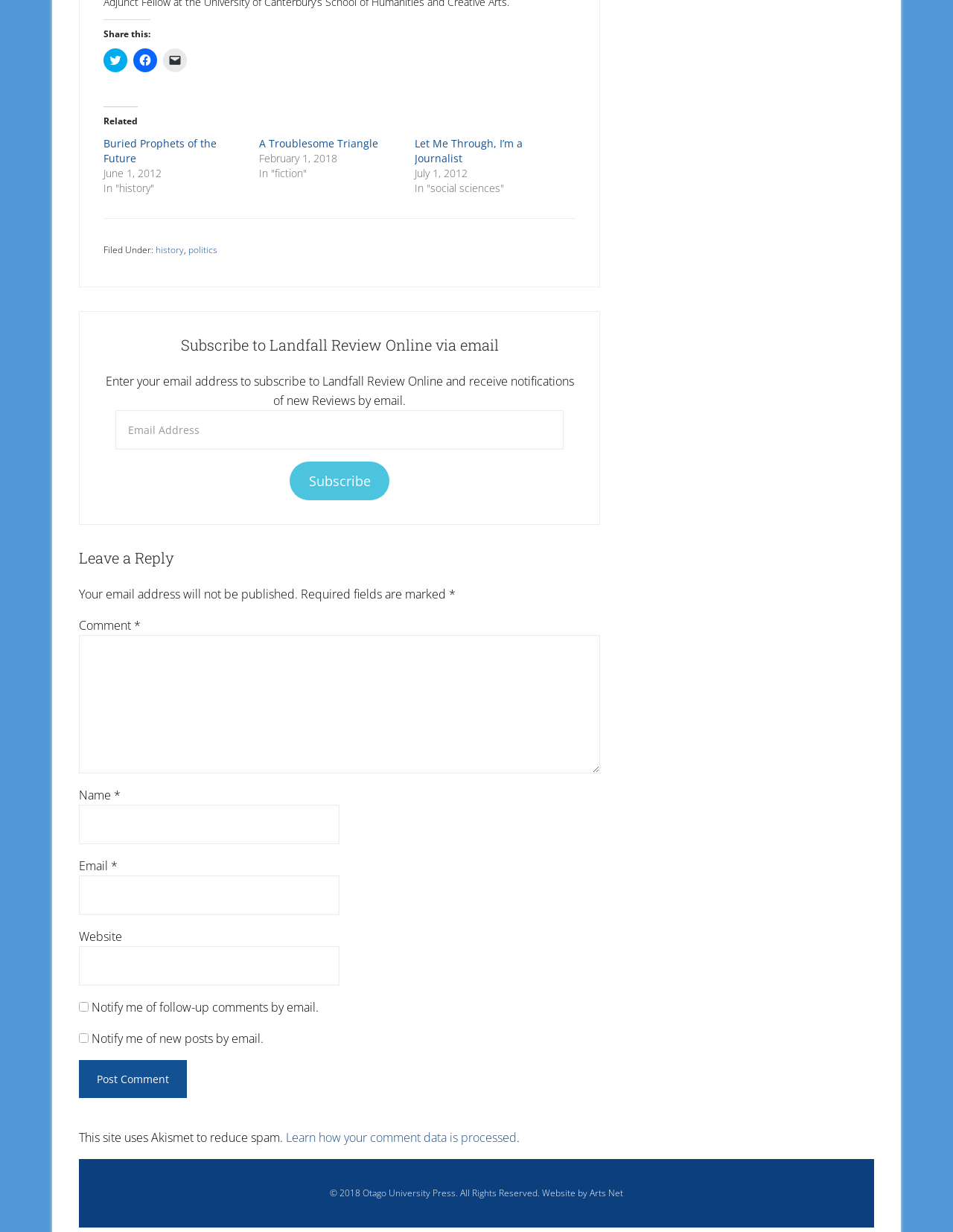Could you determine the bounding box coordinates of the clickable element to complete the instruction: "Learn how your comment data is processed"? Provide the coordinates as four float numbers between 0 and 1, i.e., [left, top, right, bottom].

[0.3, 0.917, 0.542, 0.93]